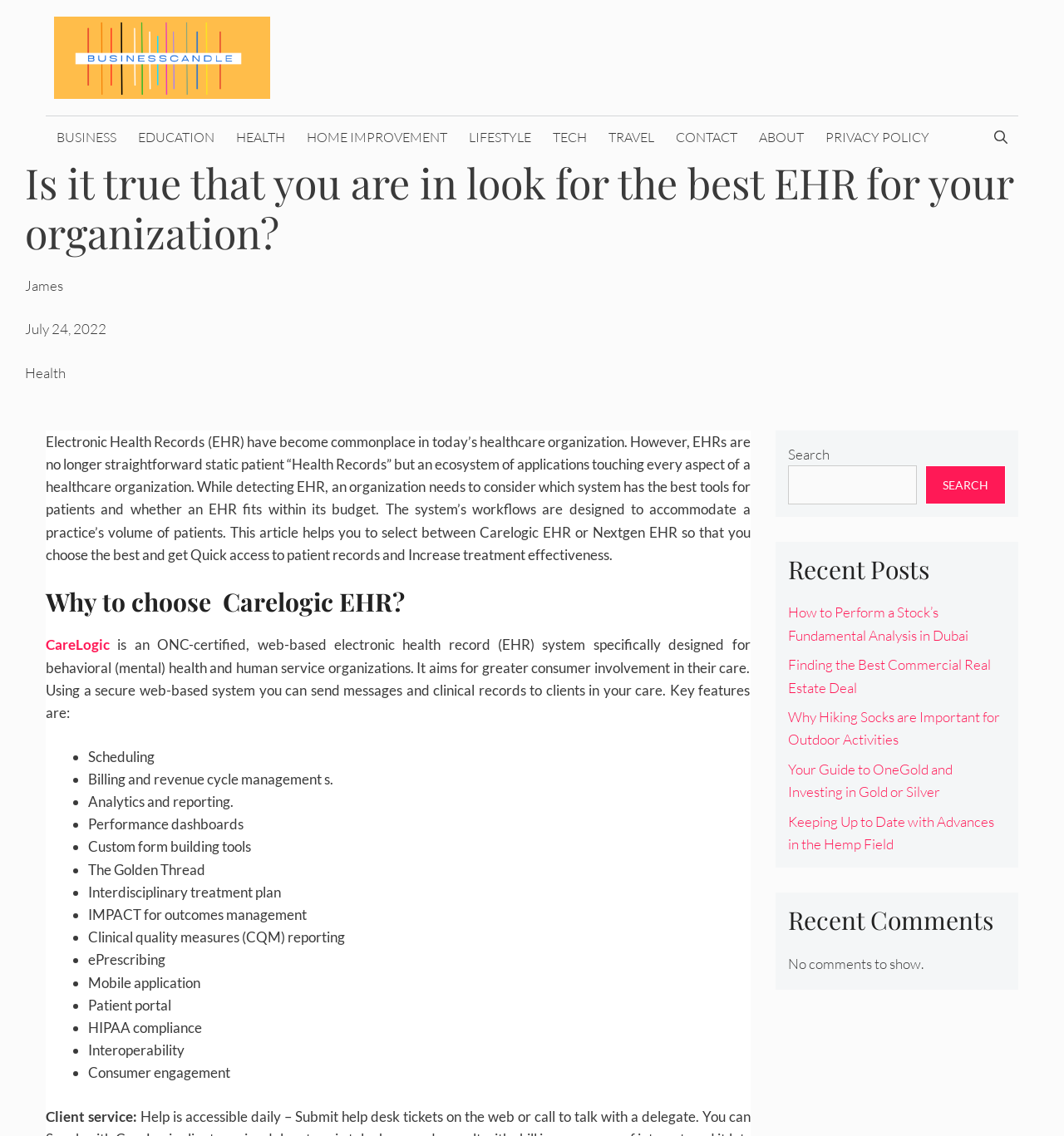Describe the entire webpage, focusing on both content and design.

This webpage appears to be a blog or article page focused on healthcare, specifically Electronic Health Records (EHR). At the top, there is a banner with the site's name, "businesscandle.com", and a navigation menu with various categories such as "BUSINESS", "EDUCATION", "HEALTH", and more.

Below the navigation menu, there is a heading that asks, "Is it true that you are in look for the best EHR for your organization?" followed by a brief introduction to EHRs and their importance in healthcare organizations. The introduction is written by "James" and dated July 24, 2022.

The main content of the page is divided into sections. The first section discusses the importance of choosing the right EHR system, highlighting the need to consider factors such as patient records, treatment effectiveness, and budget. This section also introduces the topic of Carelogic EHR and its features.

The next section, "Why to choose Carelogic EHR?", provides a detailed list of the system's key features, including scheduling, billing, analytics, and more. Each feature is marked with a bullet point, making it easy to scan.

Further down the page, there are three complementary sections. The first section contains a search bar with a button to search the site. The second section displays a list of recent posts, with links to articles on various topics such as stock analysis, commercial real estate, and outdoor activities. The third section is labeled "Recent Comments" but currently shows no comments.

Overall, the webpage appears to be a informative resource for healthcare professionals and organizations looking to learn more about EHR systems and their benefits.